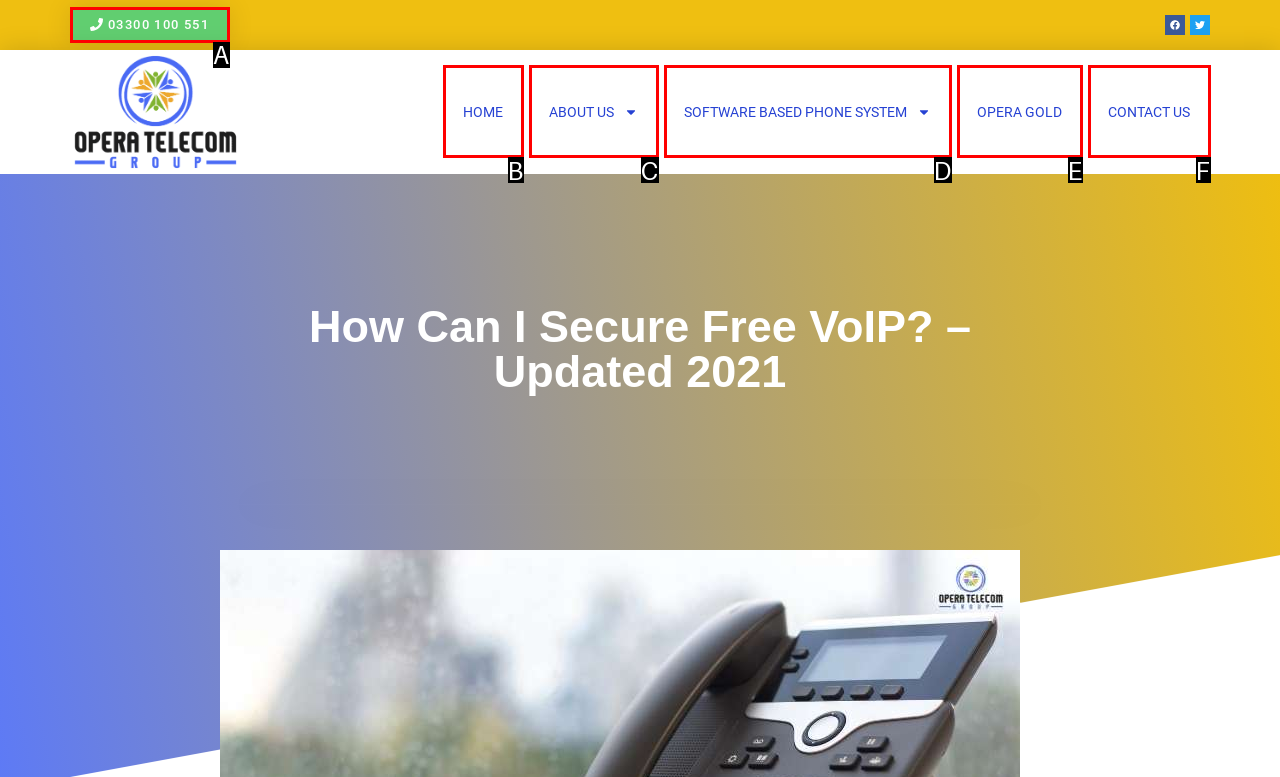Find the HTML element that corresponds to the description: 03300 100 551. Indicate your selection by the letter of the appropriate option.

A